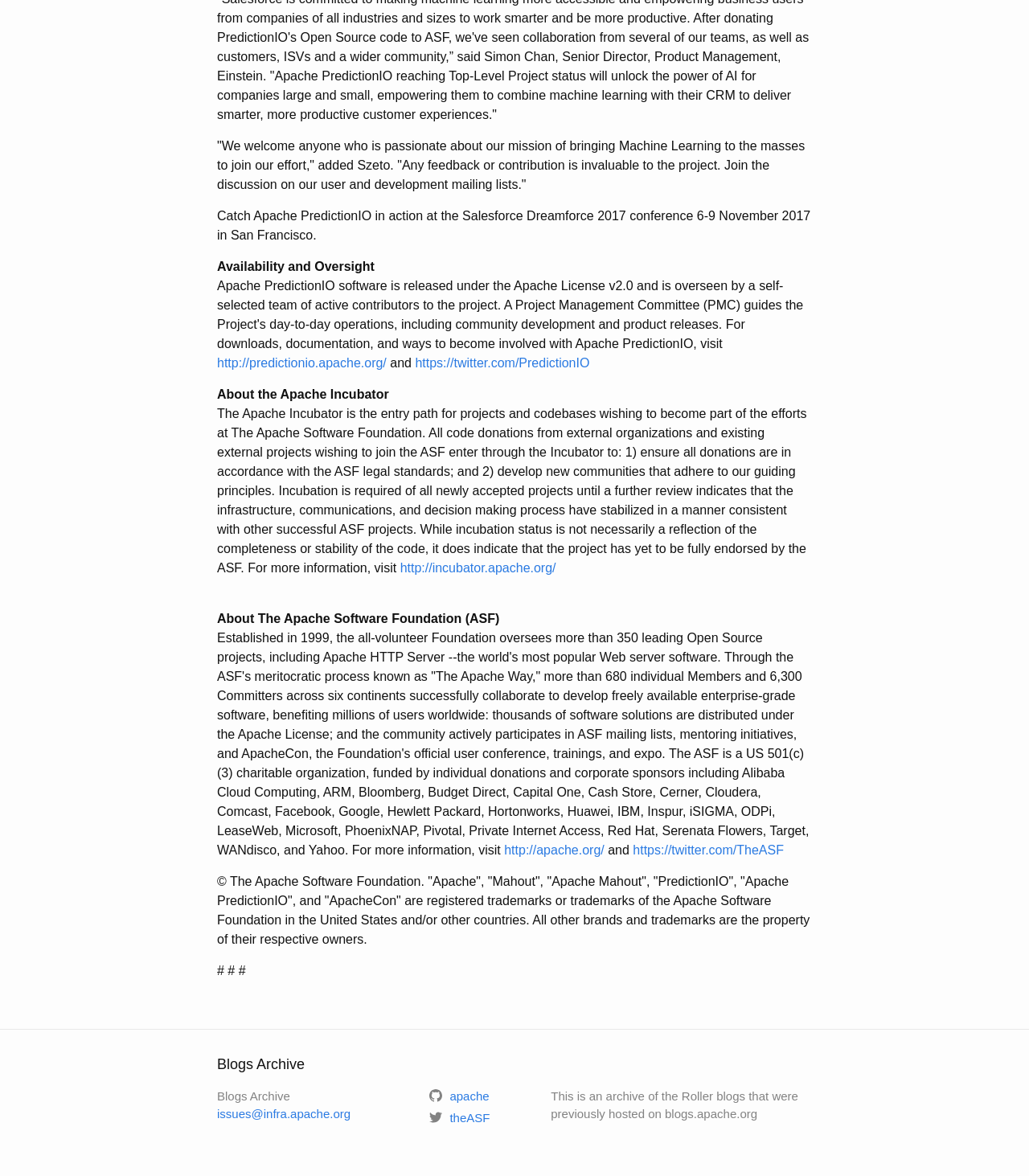Identify the bounding box coordinates for the element you need to click to achieve the following task: "Learn more about the Apache Incubator". Provide the bounding box coordinates as four float numbers between 0 and 1, in the form [left, top, right, bottom].

[0.389, 0.477, 0.54, 0.489]